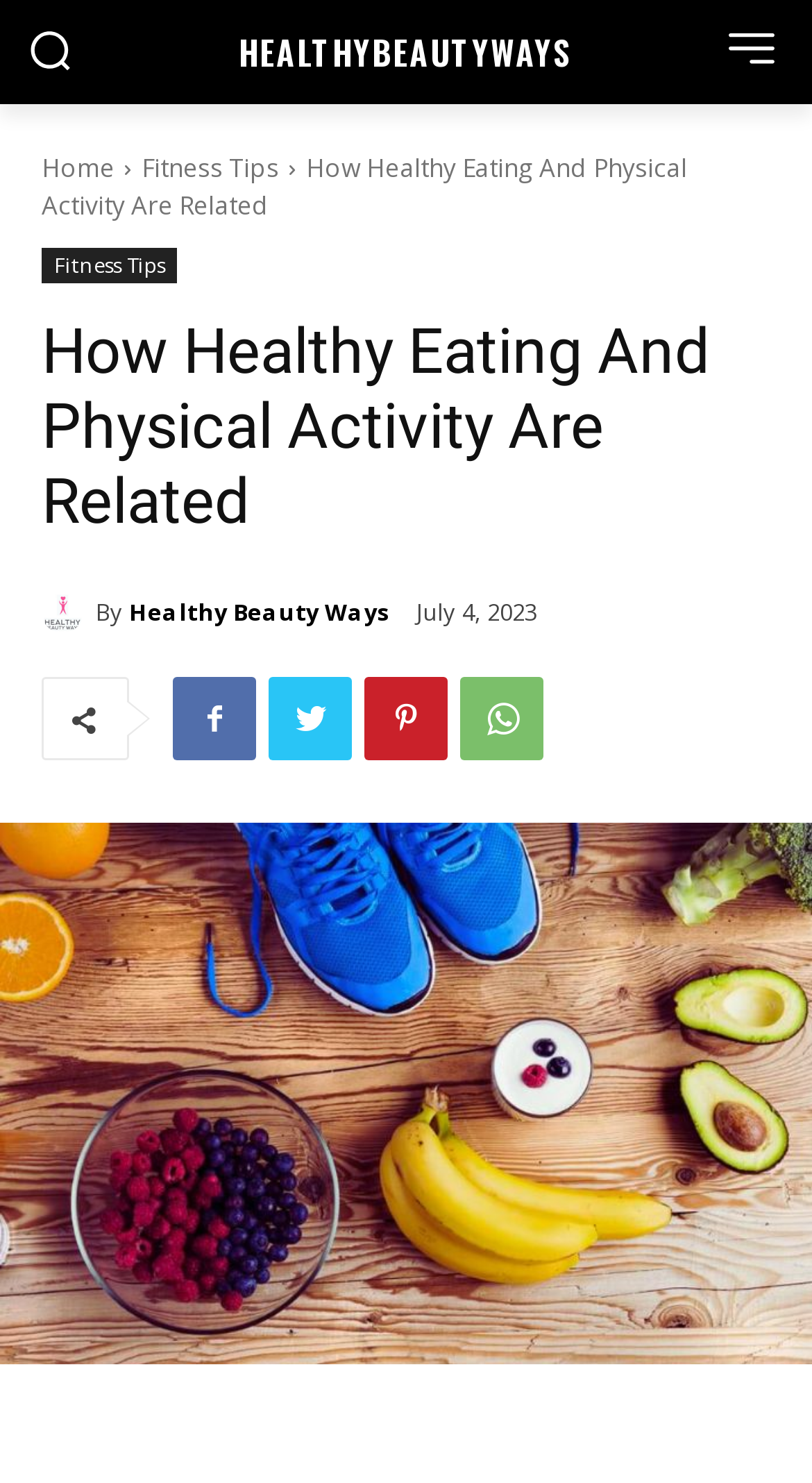How many social media links are present?
Kindly offer a detailed explanation using the data available in the image.

I identified four link elements with social media icons, located at the bottom of the webpage, with bounding box coordinates [0.213, 0.457, 0.315, 0.513], [0.331, 0.457, 0.433, 0.513], [0.449, 0.457, 0.551, 0.513], and [0.567, 0.457, 0.669, 0.513]. These links likely point to the website's social media profiles.